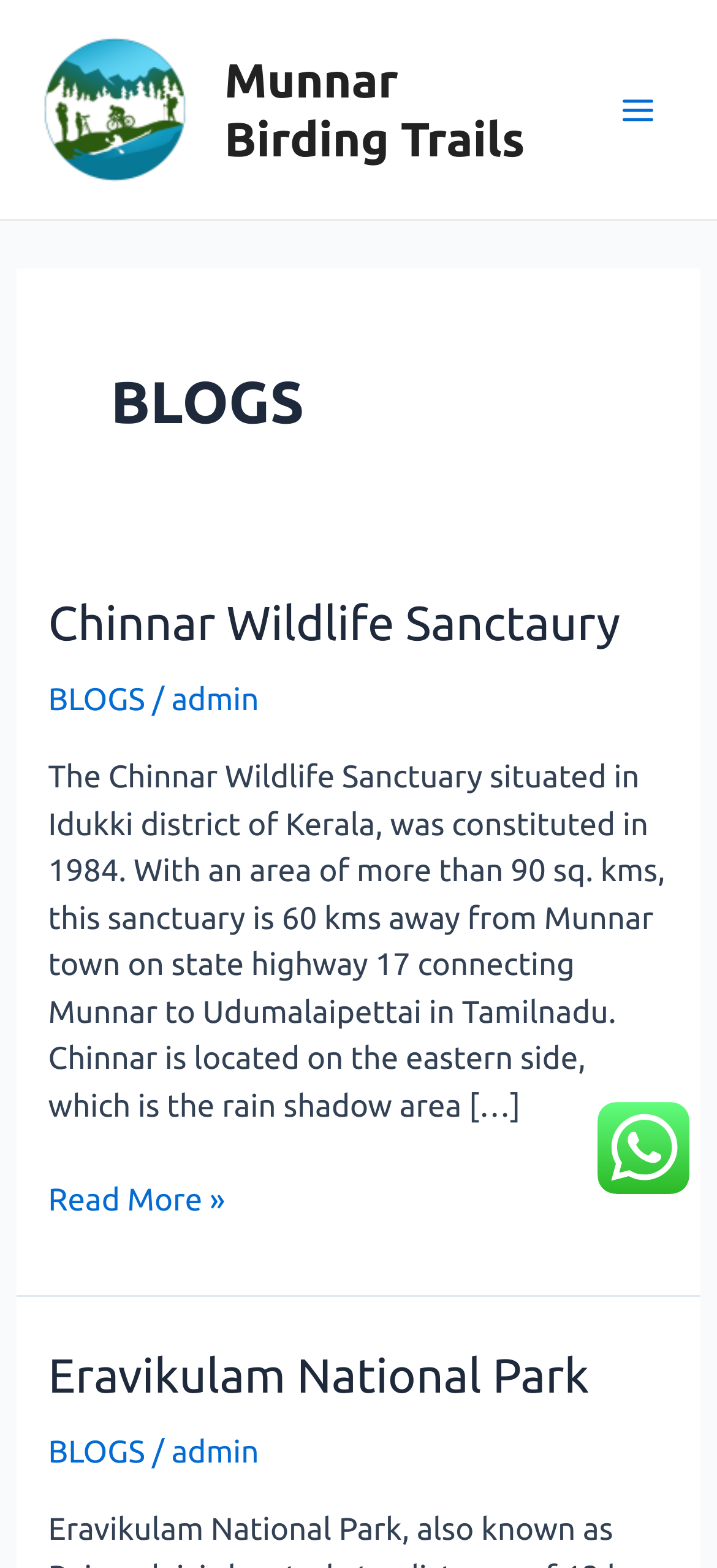Please provide a comprehensive response to the question below by analyzing the image: 
What is the name of the national park?

I found the answer by looking at the heading 'Eravikulam National Park' and its corresponding link with the same text. This suggests that Eravikulam National Park is a specific location being discussed on the webpage.